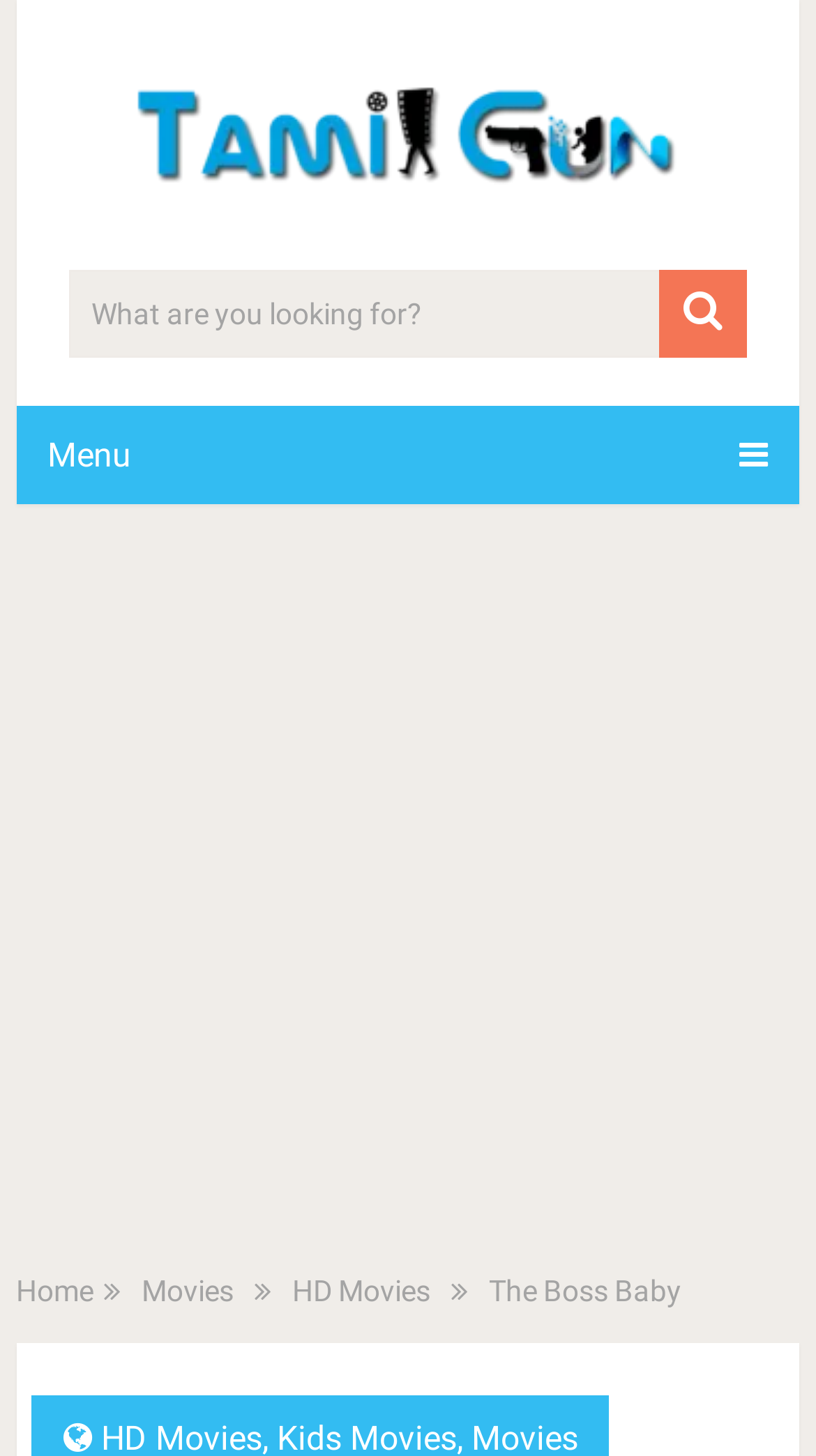Give a full account of the webpage's elements and their arrangement.

The webpage is about the movie "The Boss Baby Kids Movie" and appears to be a part of a larger website called "Tamilgun". At the top of the page, there is a heading with the title "Tamilgun" accompanied by a link and an image, both of which are positioned near the top left corner of the page. 

Below the heading, there is a search box with a placeholder text "What are you looking for?" and a search button with a magnifying glass icon, located near the top center of the page. 

To the right of the search box, there is a link labeled "Menu" with a dropdown icon. 

Further down the page, there is a large advertisement iframe that takes up most of the page's width and height. 

At the bottom of the page, there are several links, including "Home", "Movies", "HD Movies", and a static text "The Boss Baby", all of which are positioned near the bottom of the page and are evenly spaced from each other.